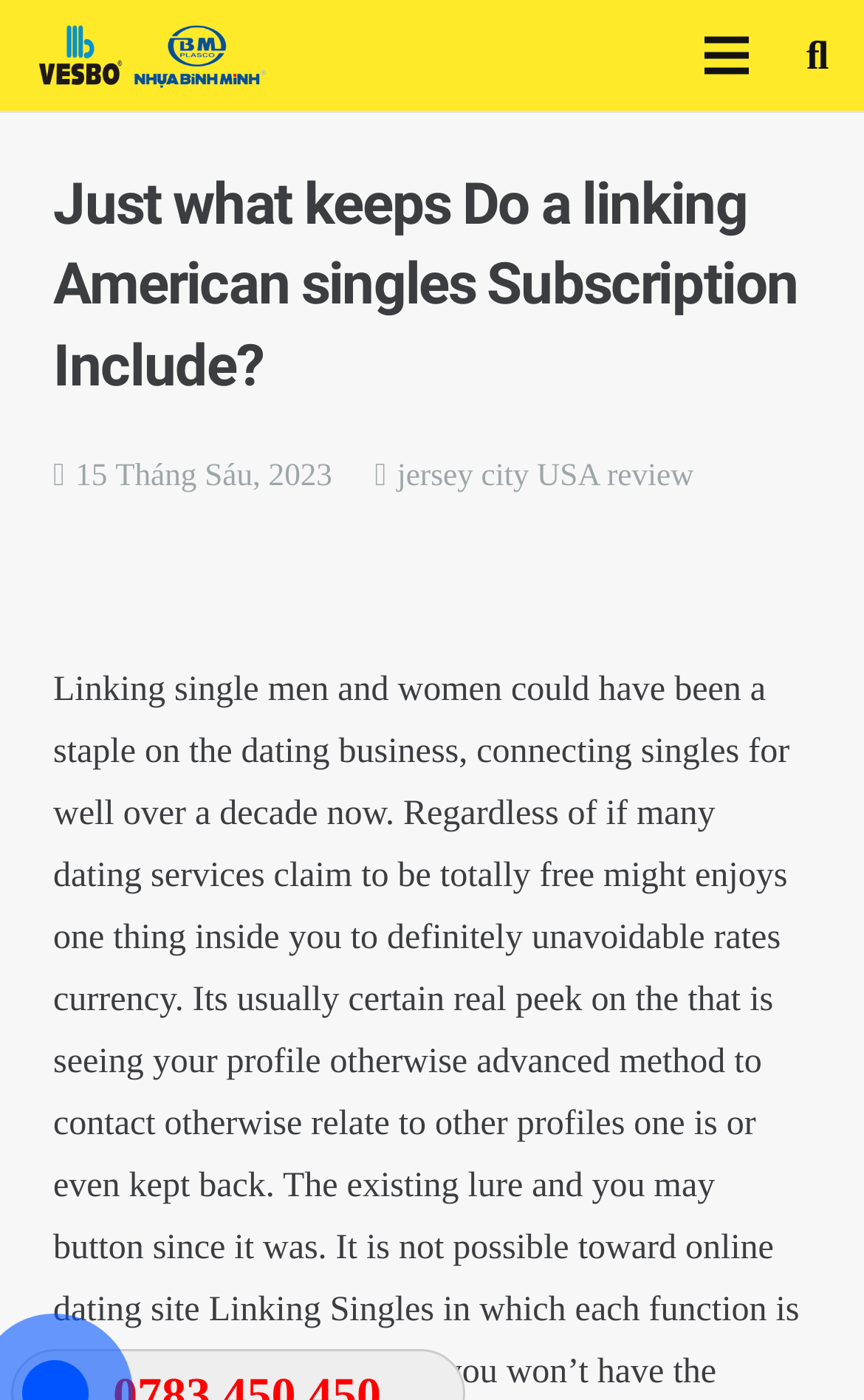Is the webpage related to a specific location?
Refer to the image and give a detailed answer to the question.

The presence of a link with the text 'jersey city USA review' suggests that the webpage is related to a specific location, possibly providing information about products or services available in that area.